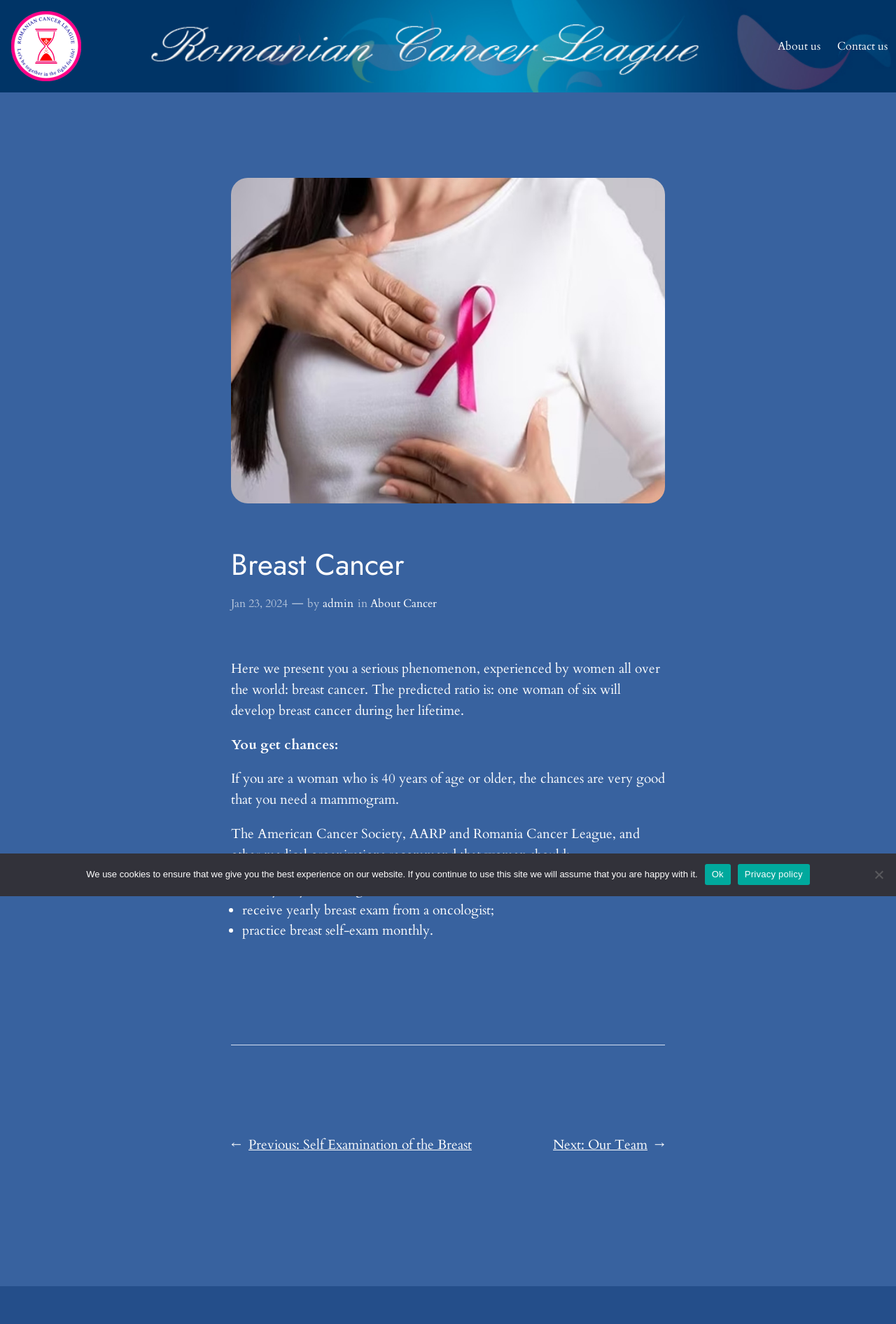Determine the bounding box coordinates of the element's region needed to click to follow the instruction: "Go to the previous post". Provide these coordinates as four float numbers between 0 and 1, formatted as [left, top, right, bottom].

[0.277, 0.858, 0.527, 0.872]